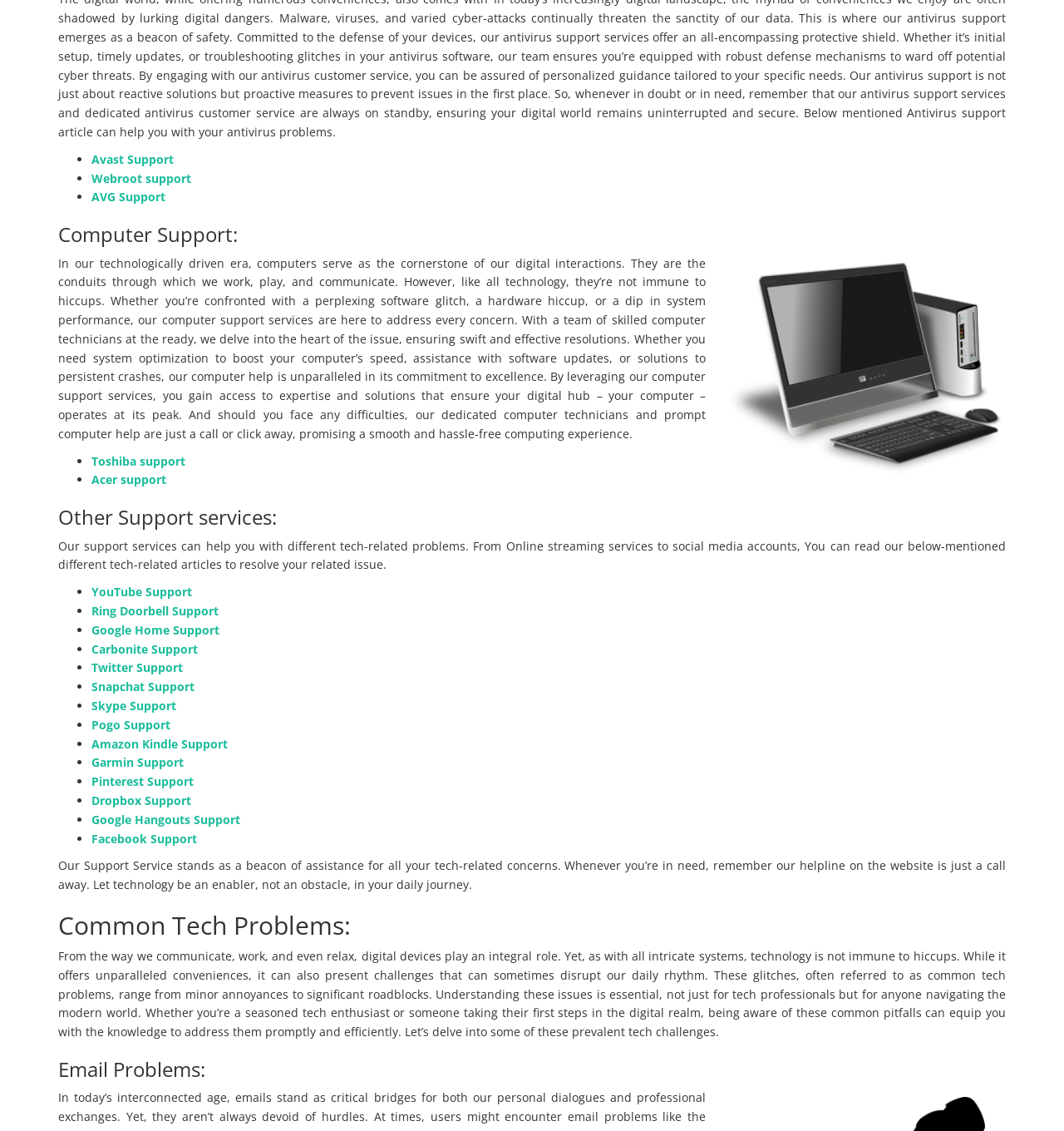Please locate the bounding box coordinates of the region I need to click to follow this instruction: "Get Toshiba support".

[0.086, 0.4, 0.174, 0.414]